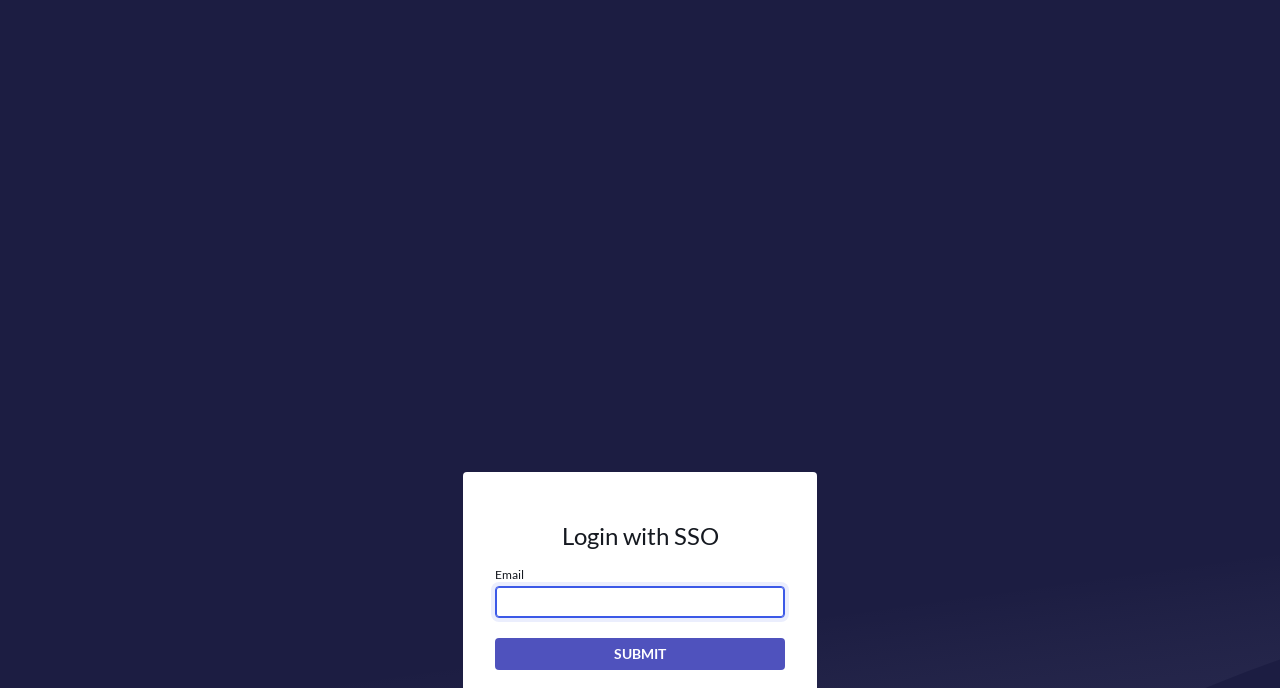Explain the webpage in detail.

The webpage is a login page for ServiceNow, with a focus on single sign-on (SSO) functionality. At the top right corner, there are two "Close Messages" buttons, one smaller than the other. Below these buttons, in the middle of the page, is a heading that reads "ServiceNow Home Page". 

Further down, there is a section dedicated to logging in with SSO, indicated by a heading that reads "Login with SSO". This section contains a label "Email" and a corresponding textbox where users can enter their email address. The textbox is currently in focus. Below the email textbox is a "SUBMIT" button.